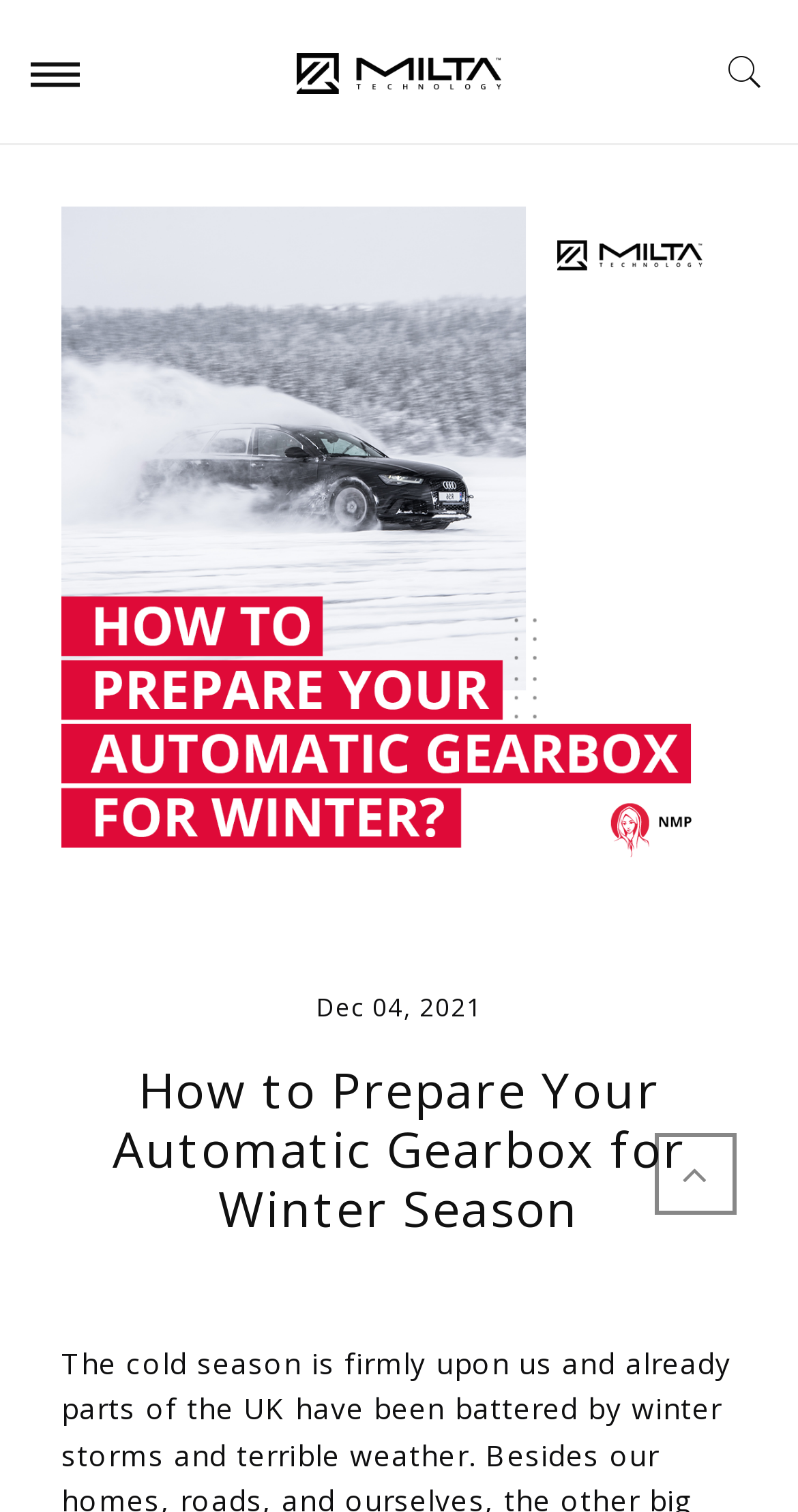Refer to the image and provide an in-depth answer to the question:
What is the symbol beside the company name?

I found the symbol by looking at the link element that is located beside the company name 'MILTA Technology'.